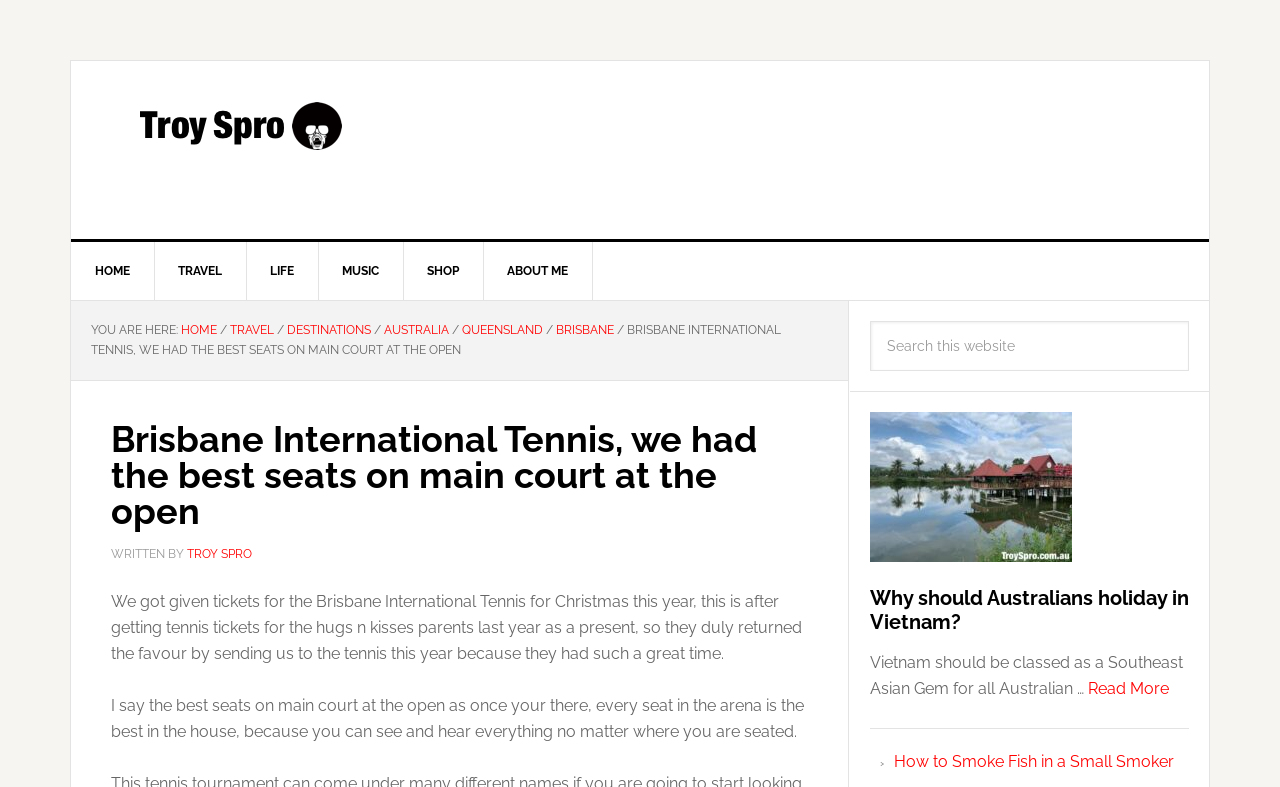Determine the bounding box coordinates of the clickable element to complete this instruction: "Search this website". Provide the coordinates in the format of four float numbers between 0 and 1, [left, top, right, bottom].

[0.68, 0.408, 0.929, 0.471]